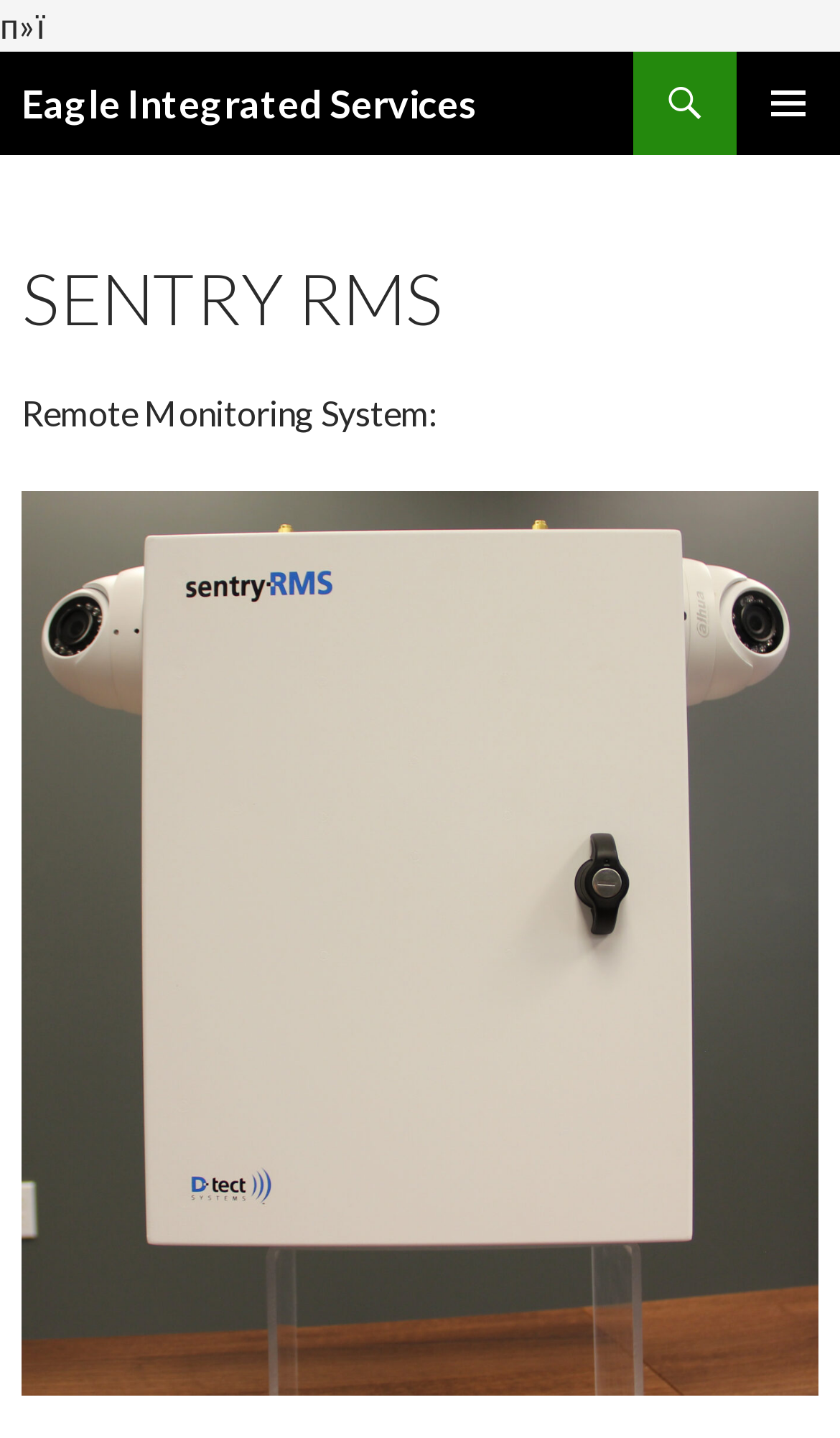Provide an in-depth caption for the elements present on the webpage.

The webpage is titled "Sentry RMS | Eagle Integrated Services" and has a prominent heading "Eagle Integrated Services" located near the top-left corner. Below this heading, there is a link with the same text. To the right of the heading, there is a link labeled "Search" and a button with an icon and the text "PRIMARY MENU". 

On the top-left side, there is a "SKIP TO CONTENT" link, which is followed by a header section. Within this section, there is a large heading "SENTRY RMS" and a paragraph of text "Remote Monitoring System:". Below this text, there is a large figure or image that takes up most of the page's height.